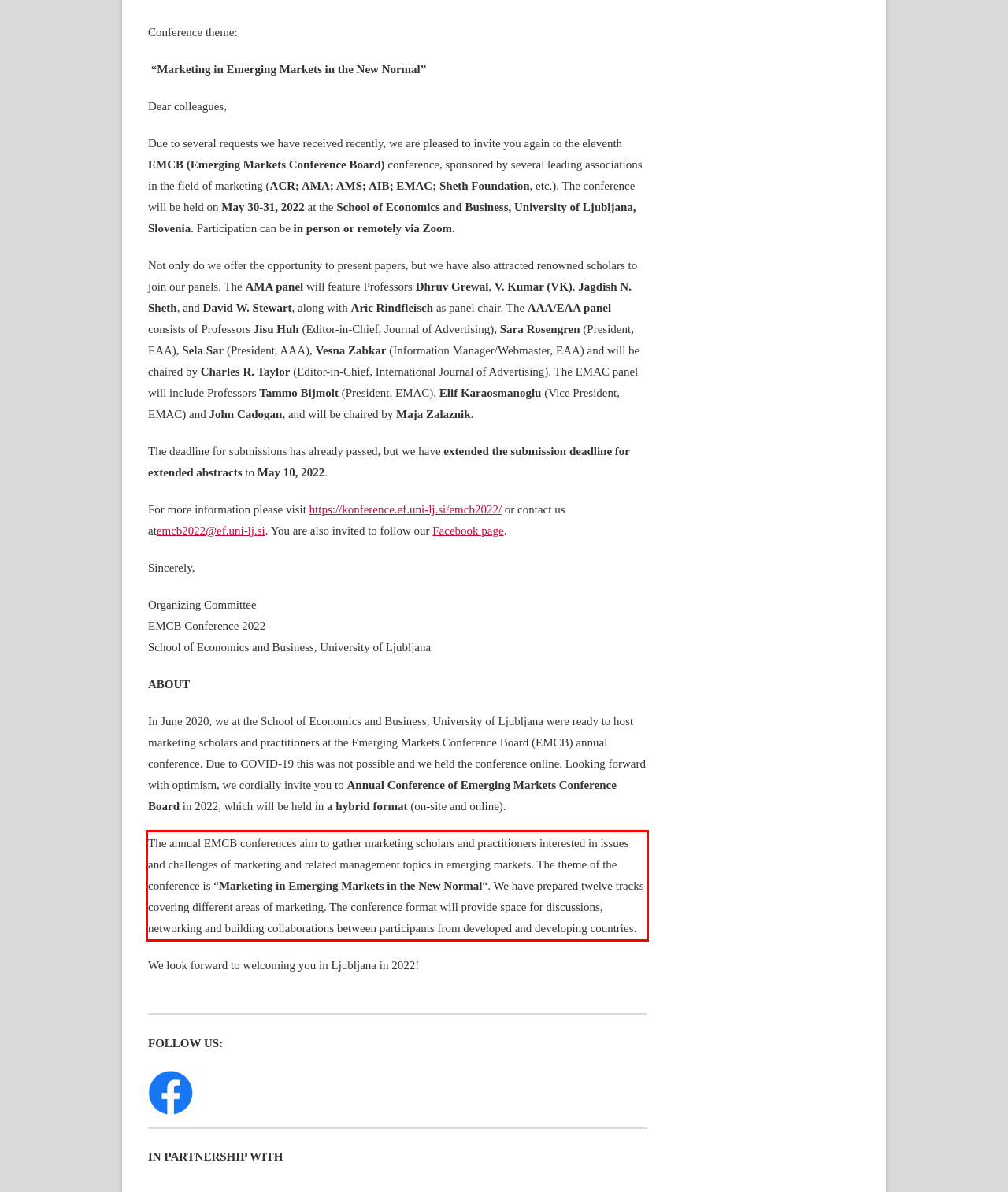Please look at the webpage screenshot and extract the text enclosed by the red bounding box.

The annual EMCB conferences aim to gather marketing scholars and practitioners interested in issues and challenges of marketing and related management topics in emerging markets. The theme of the conference is “Marketing in Emerging Markets in the New Normal“. We have prepared twelve tracks covering different areas of marketing. The conference format will provide space for discussions, networking and building collaborations between participants from developed and developing countries.